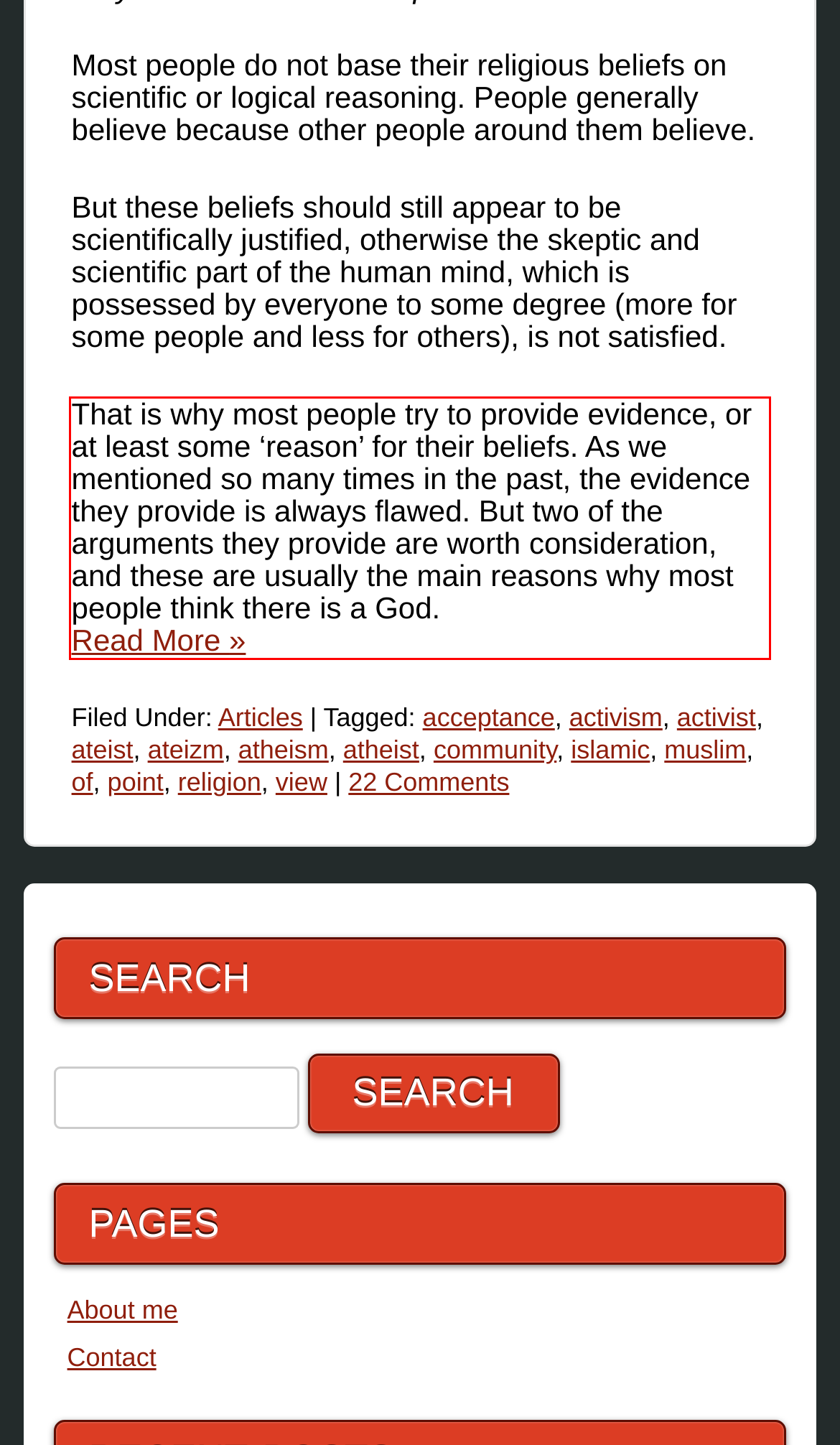Using the webpage screenshot, recognize and capture the text within the red bounding box.

That is why most people try to provide evidence, or at least some ‘reason’ for their beliefs. As we mentioned so many times in the past, the evidence they provide is always flawed. But two of the arguments they provide are worth consideration, and these are usually the main reasons why most people think there is a God. Read More »